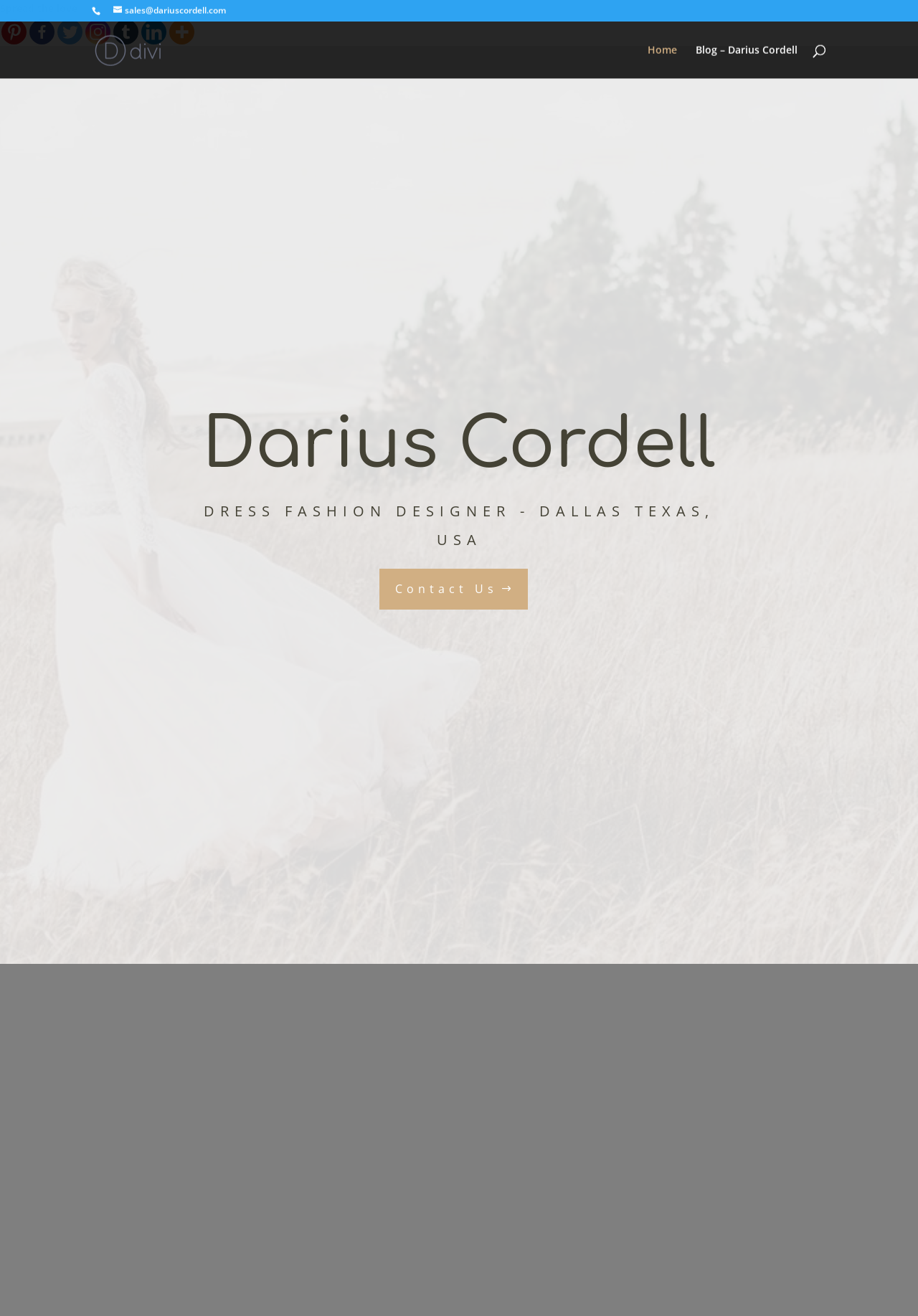Find the bounding box coordinates of the area to click in order to follow the instruction: "Read about our story".

[0.1, 0.812, 0.478, 0.86]